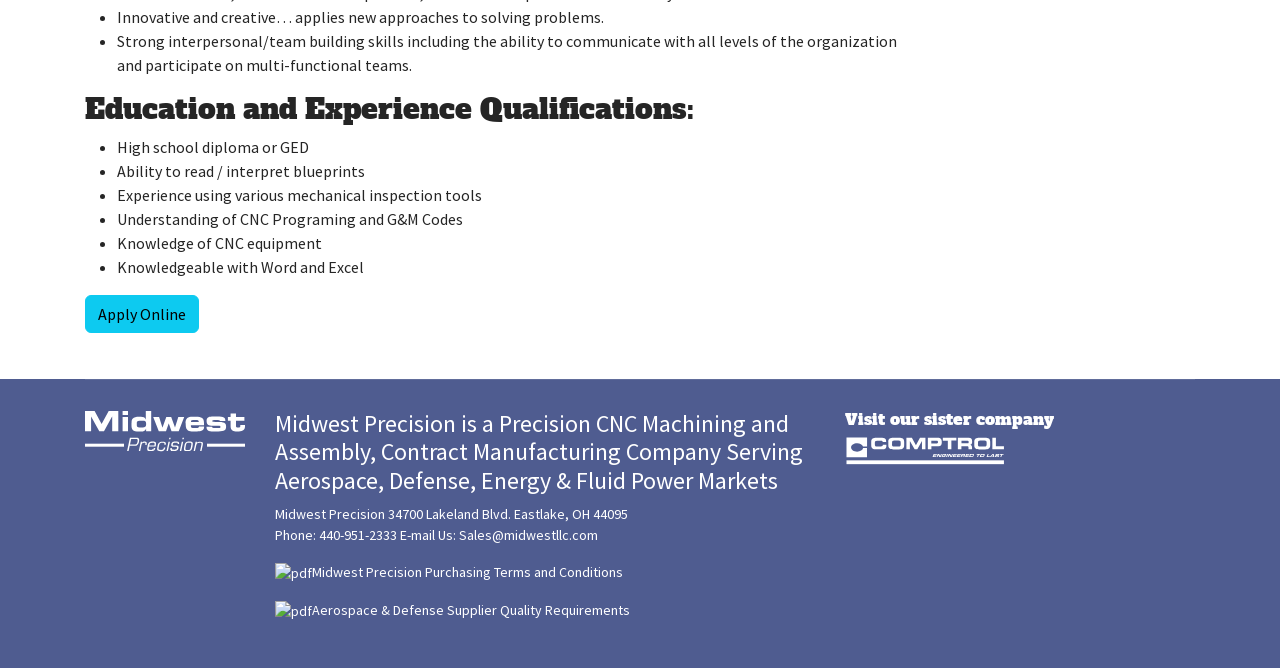What is the company name? Based on the screenshot, please respond with a single word or phrase.

Midwest Precision